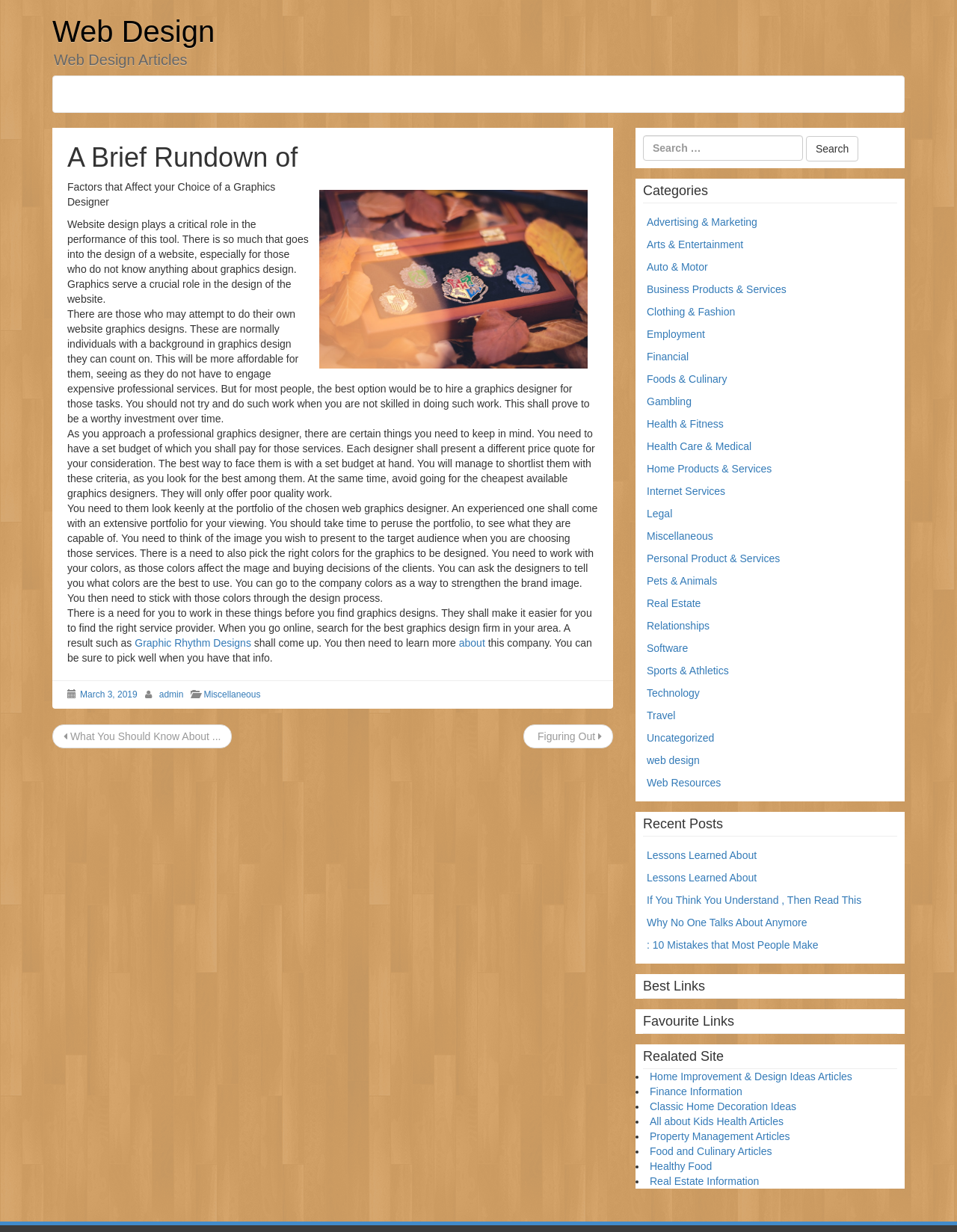Please reply to the following question using a single word or phrase: 
How many links are there in the footer?

3